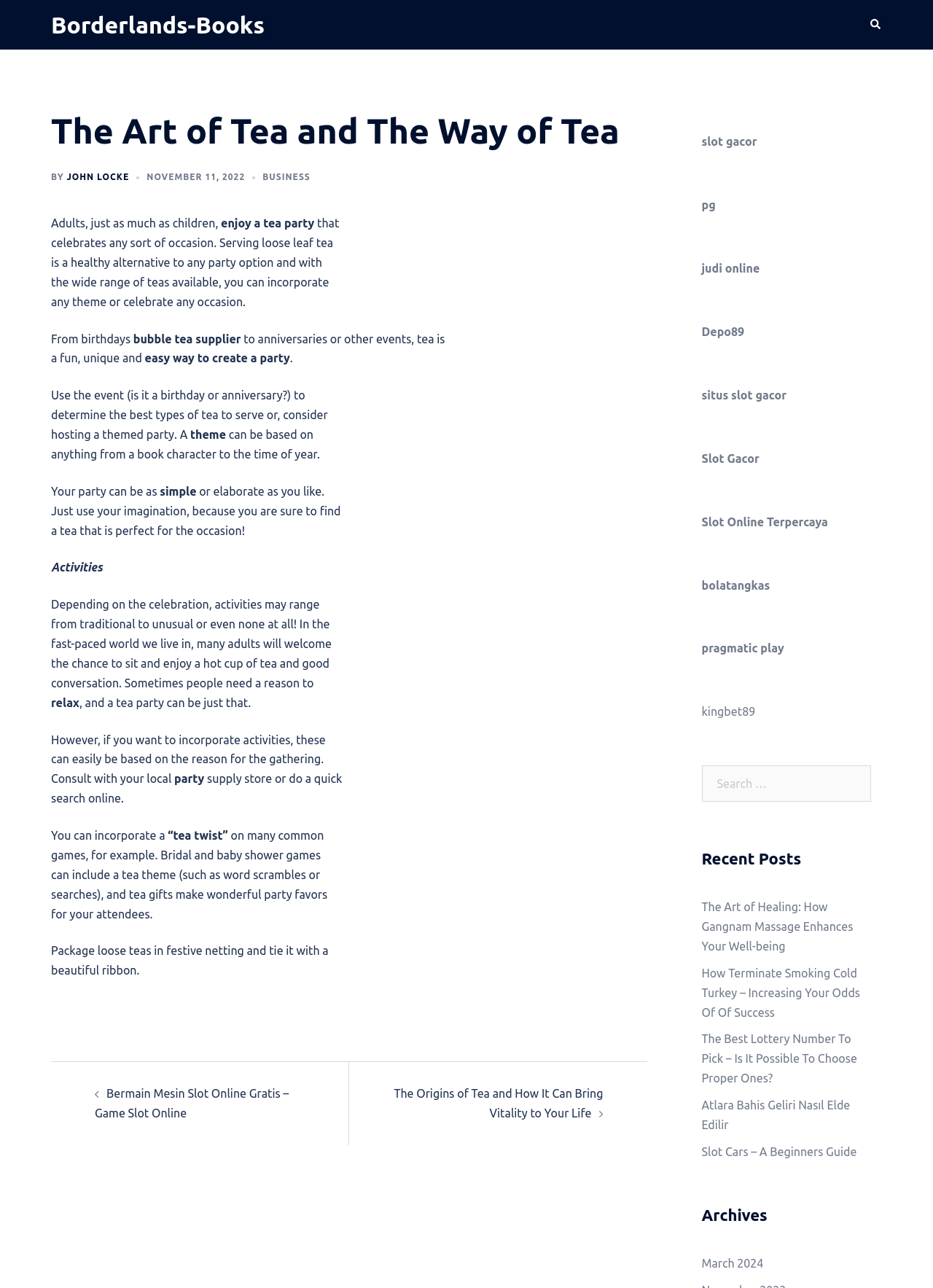Given the element description "Slot Gacor", identify the bounding box of the corresponding UI element.

[0.752, 0.351, 0.814, 0.361]